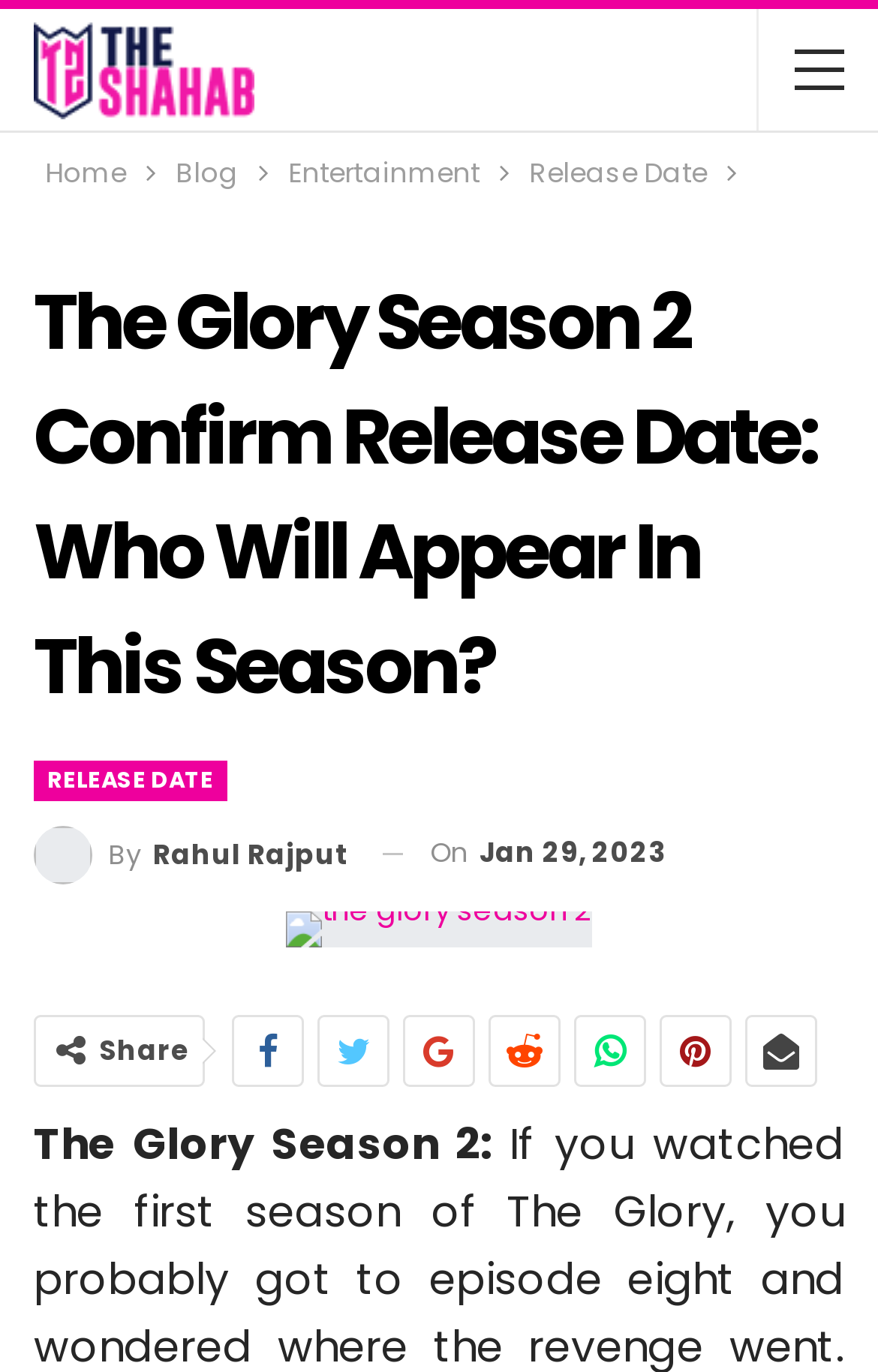Can you find and provide the main heading text of this webpage?

The Glory Season 2 Confirm Release Date: Who Will Appear In This Season?